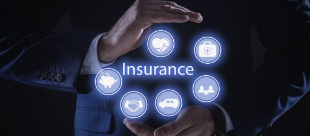Please examine the image and answer the question with a detailed explanation:
What is the central term highlighted in the image?

The caption emphasizes that the central term 'Insurance' is highlighted prominently in the image, drawing attention to the main focus of the visual, which is the integration of modern technology in the insurance sector.